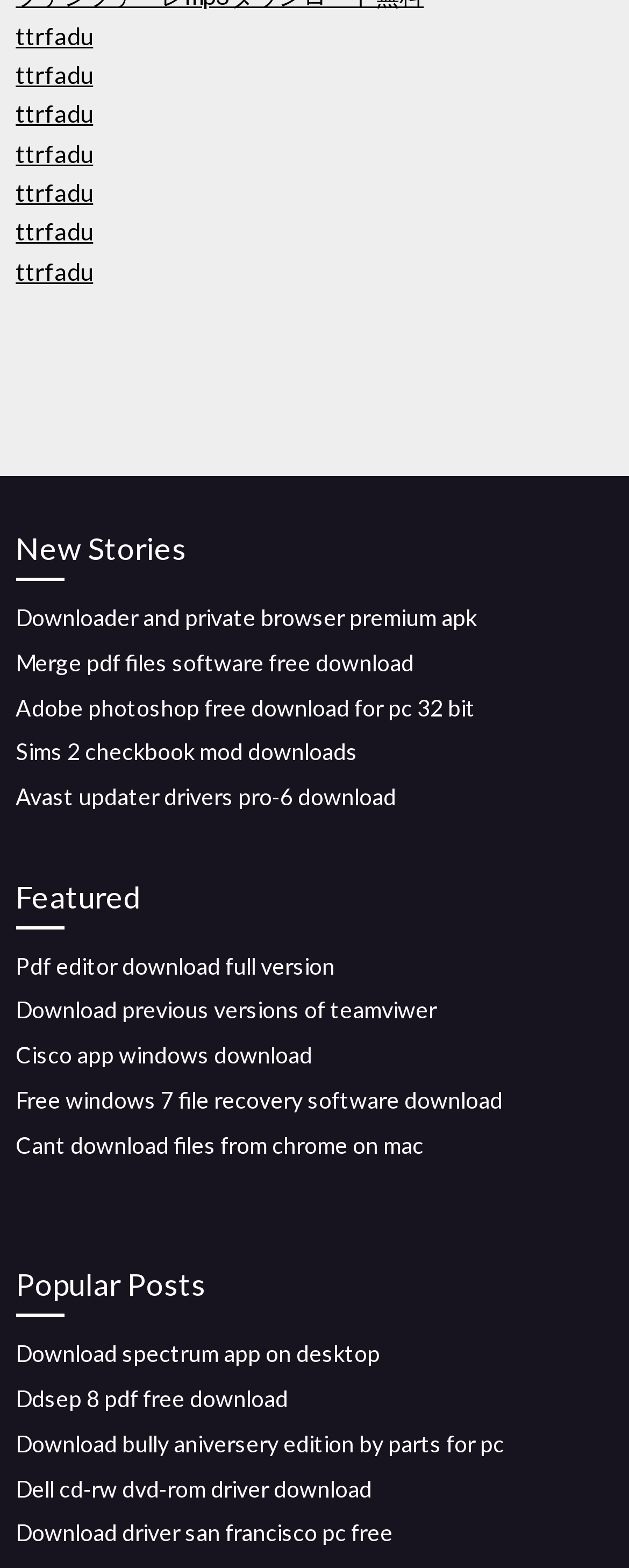How many links are there under 'Featured'?
Examine the screenshot and reply with a single word or phrase.

4